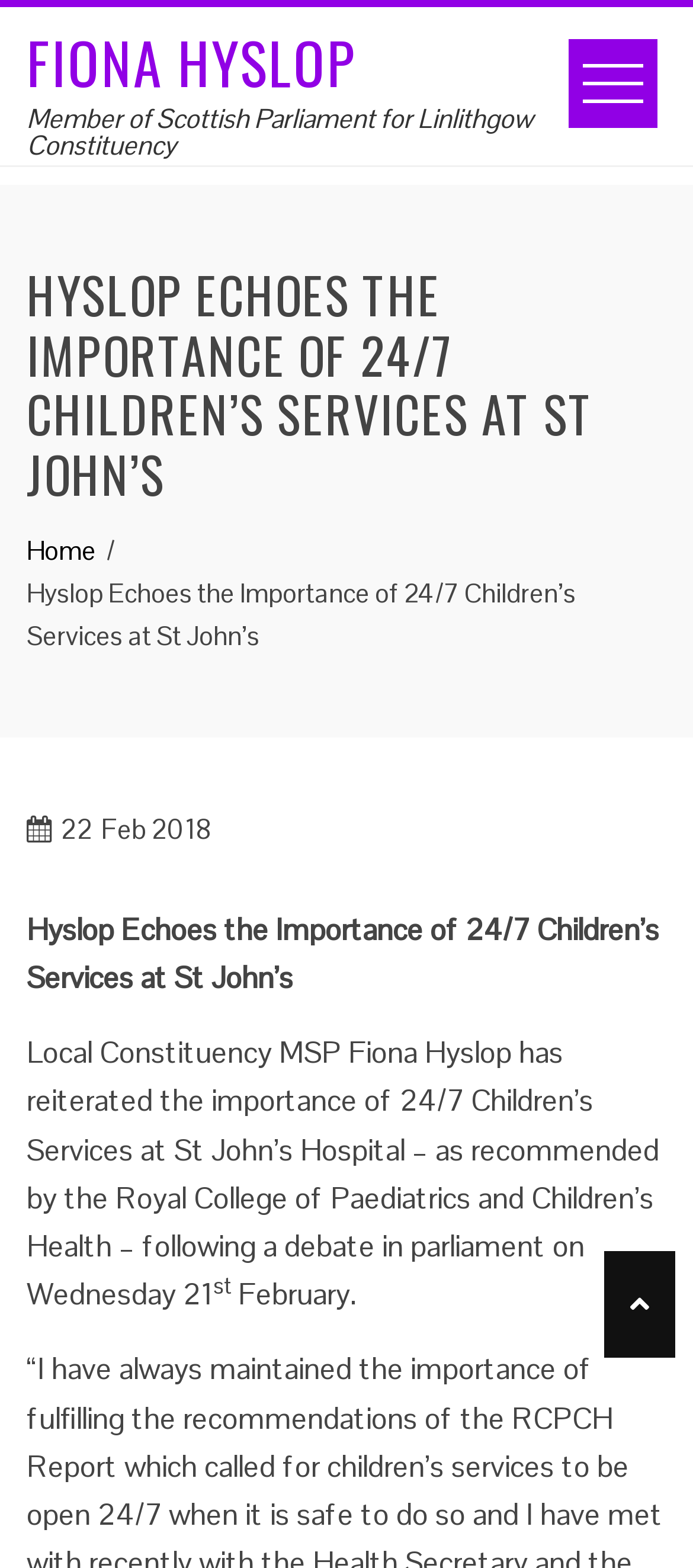Provide a thorough summary of the webpage.

The webpage is about Fiona Hyslop, a Member of Scottish Parliament for Linlithgow Constituency, and her emphasis on the importance of 24/7 Children's Services at St John's Hospital. 

At the top left of the page, there are two links: one to Fiona Hyslop's profile and another to her constituency. On the top right, there is a small icon link. 

Below these links, there is a prominent heading that echoes the importance of 24/7 Children's Services at St John's. 

Underneath the heading, there is a navigation section with breadcrumbs, which includes a link to the home page and a static text displaying the title of the article. 

To the right of the navigation section, there is a date "Feb 2018" displayed. 

Below the navigation section, there is a main article section that contains the content of the webpage. The article starts with the title "Hyslop Echoes the Importance of 24/7 Children’s Services at St John’s" followed by a paragraph of text that describes Fiona Hyslop's reiteration of the importance of 24/7 Children's Services at St John's Hospital. The text also mentions a debate in parliament on Wednesday 21. The paragraph includes a superscript and the word "February" at the end.